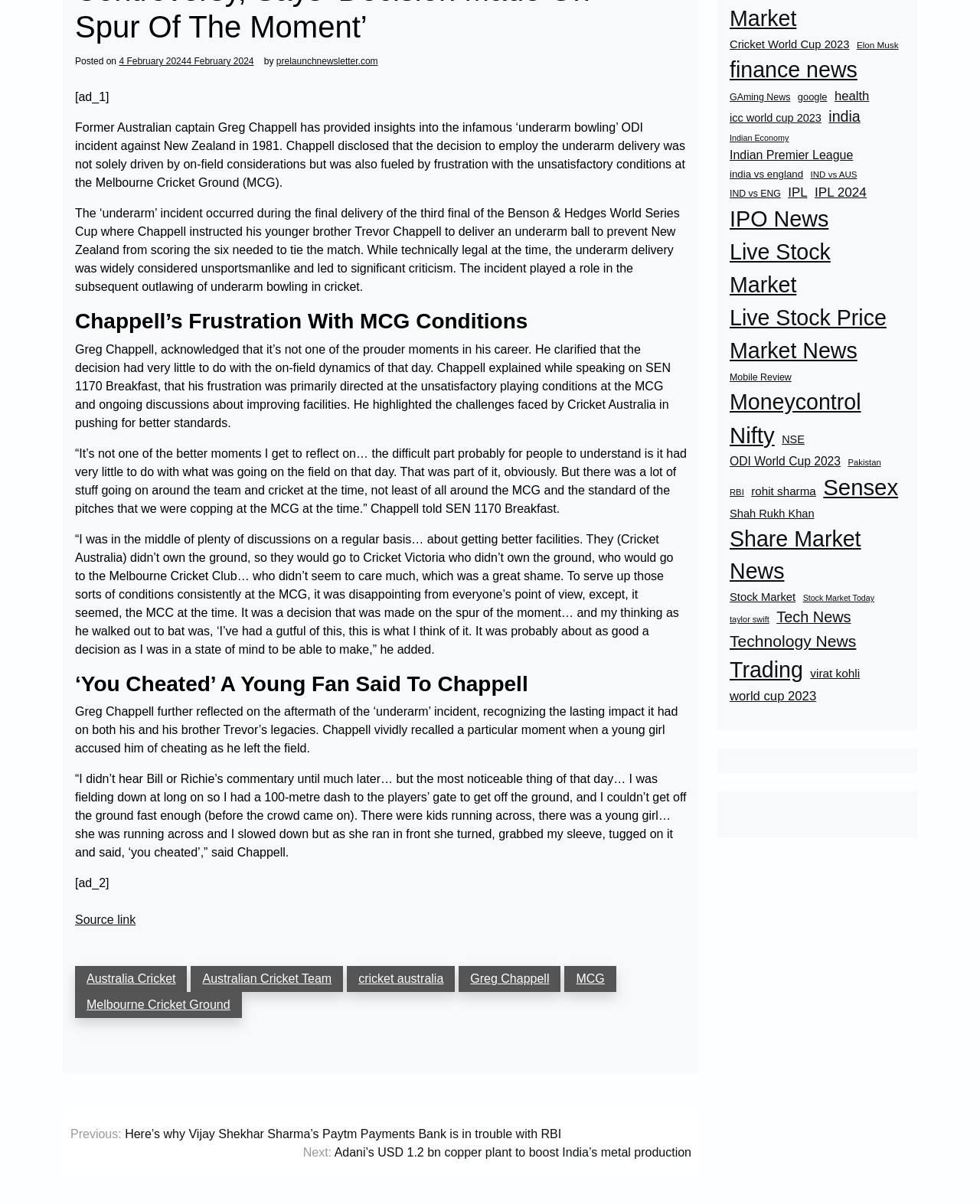Return the bounding box coordinates of the UI element that corresponds to this description: "Australian Cricket Team". The coordinates must be given as four float numbers in the range of 0 and 1, [left, top, right, bottom].

[0.195, 0.802, 0.35, 0.824]